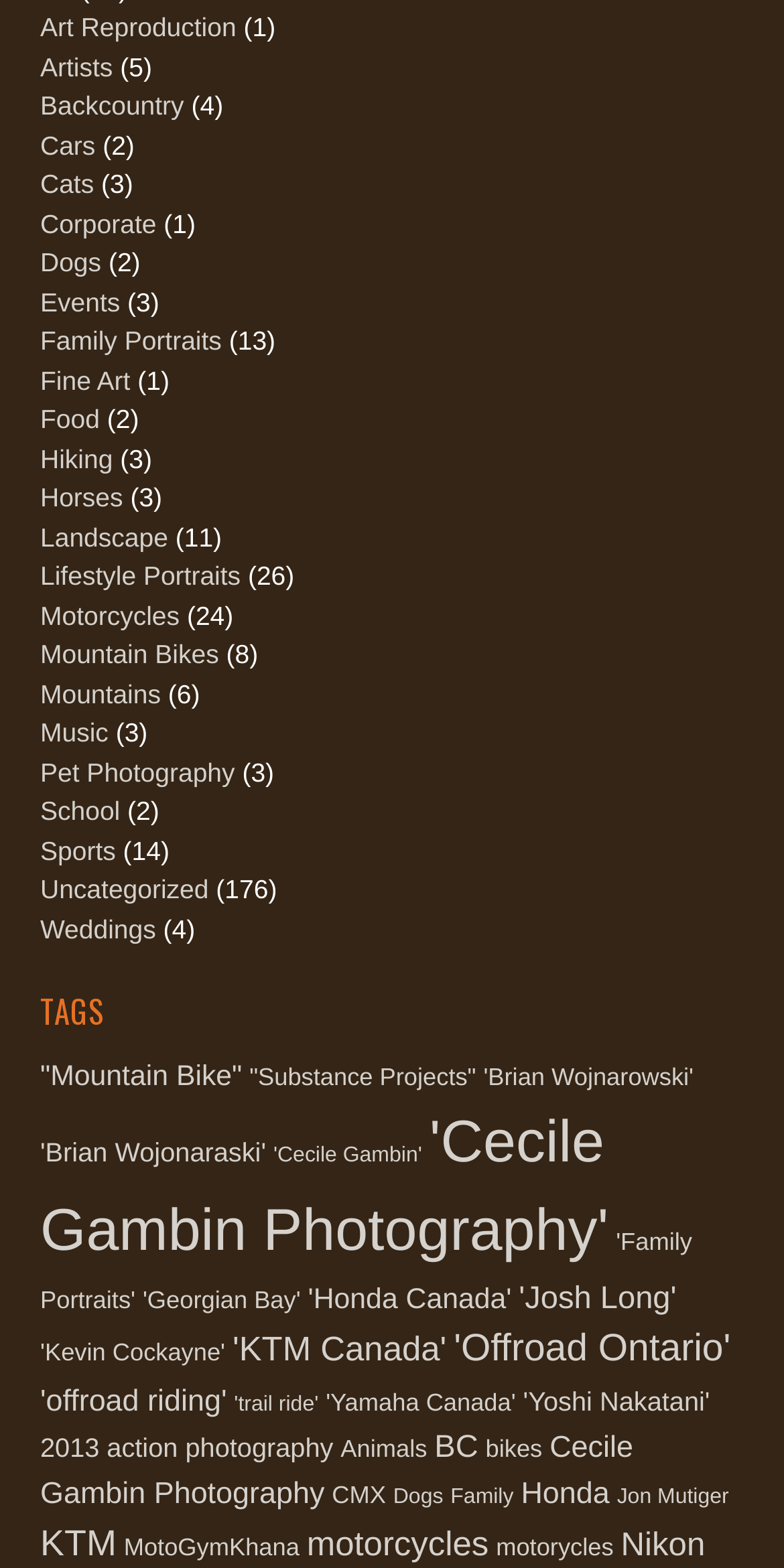What is the topic of the link with the bounding box coordinate [0.051, 0.283, 0.144, 0.302]?
Using the visual information, answer the question in a single word or phrase.

Hiking